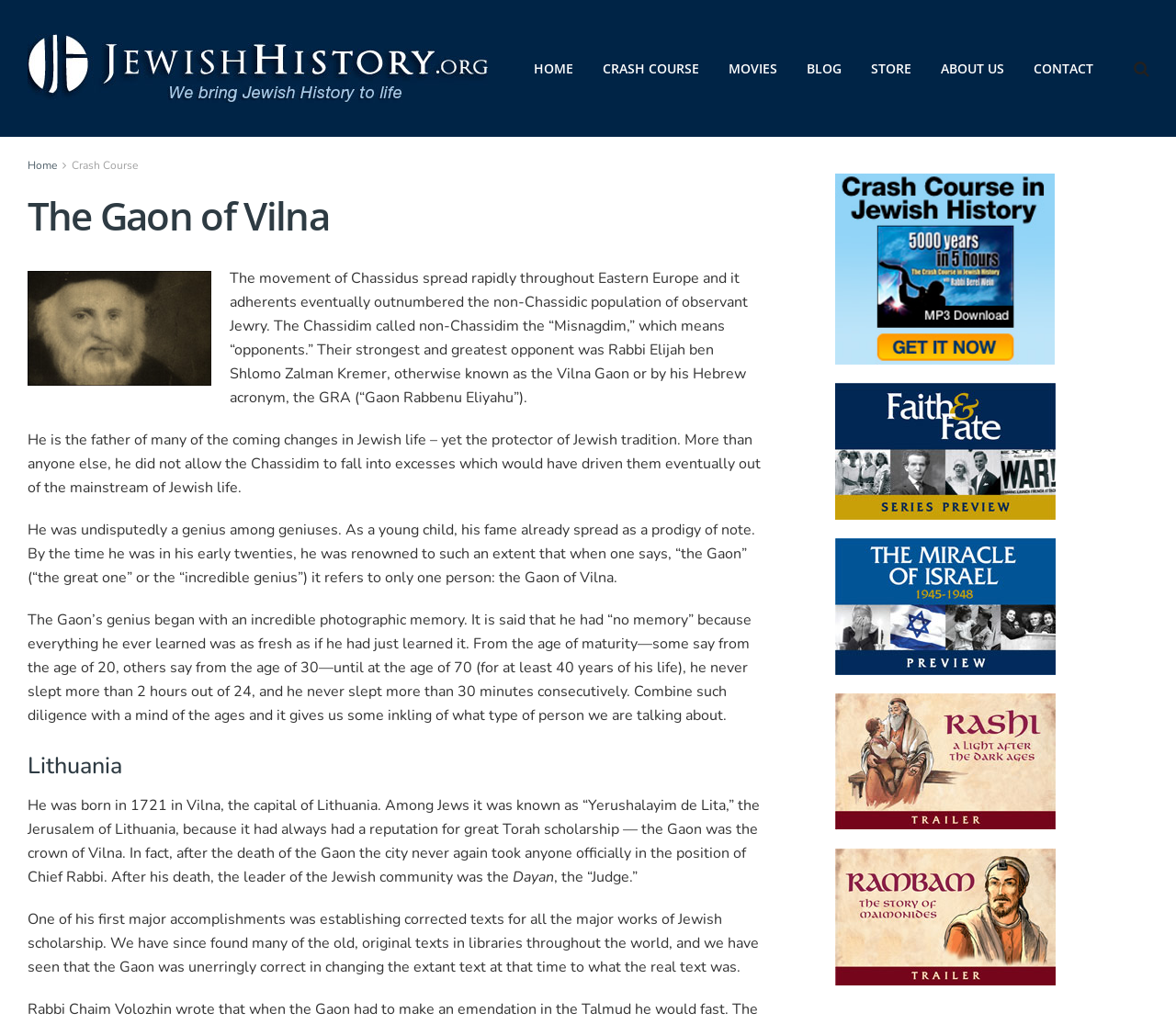Pinpoint the bounding box coordinates of the element that must be clicked to accomplish the following instruction: "Read about the Gaon of Vilna". The coordinates should be in the format of four float numbers between 0 and 1, i.e., [left, top, right, bottom].

[0.023, 0.19, 0.651, 0.233]